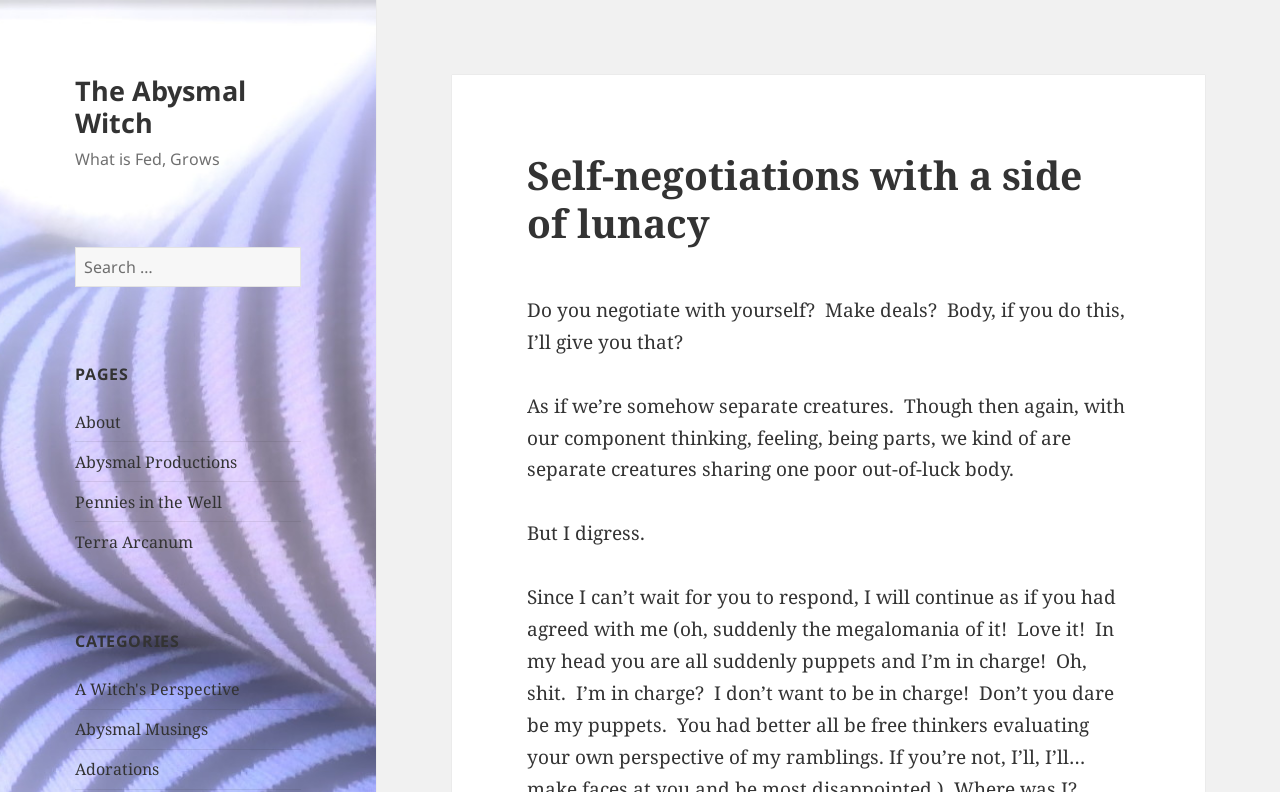Please identify the bounding box coordinates of the region to click in order to complete the given instruction: "Read Abysmal Musings". The coordinates should be four float numbers between 0 and 1, i.e., [left, top, right, bottom].

[0.059, 0.907, 0.163, 0.935]